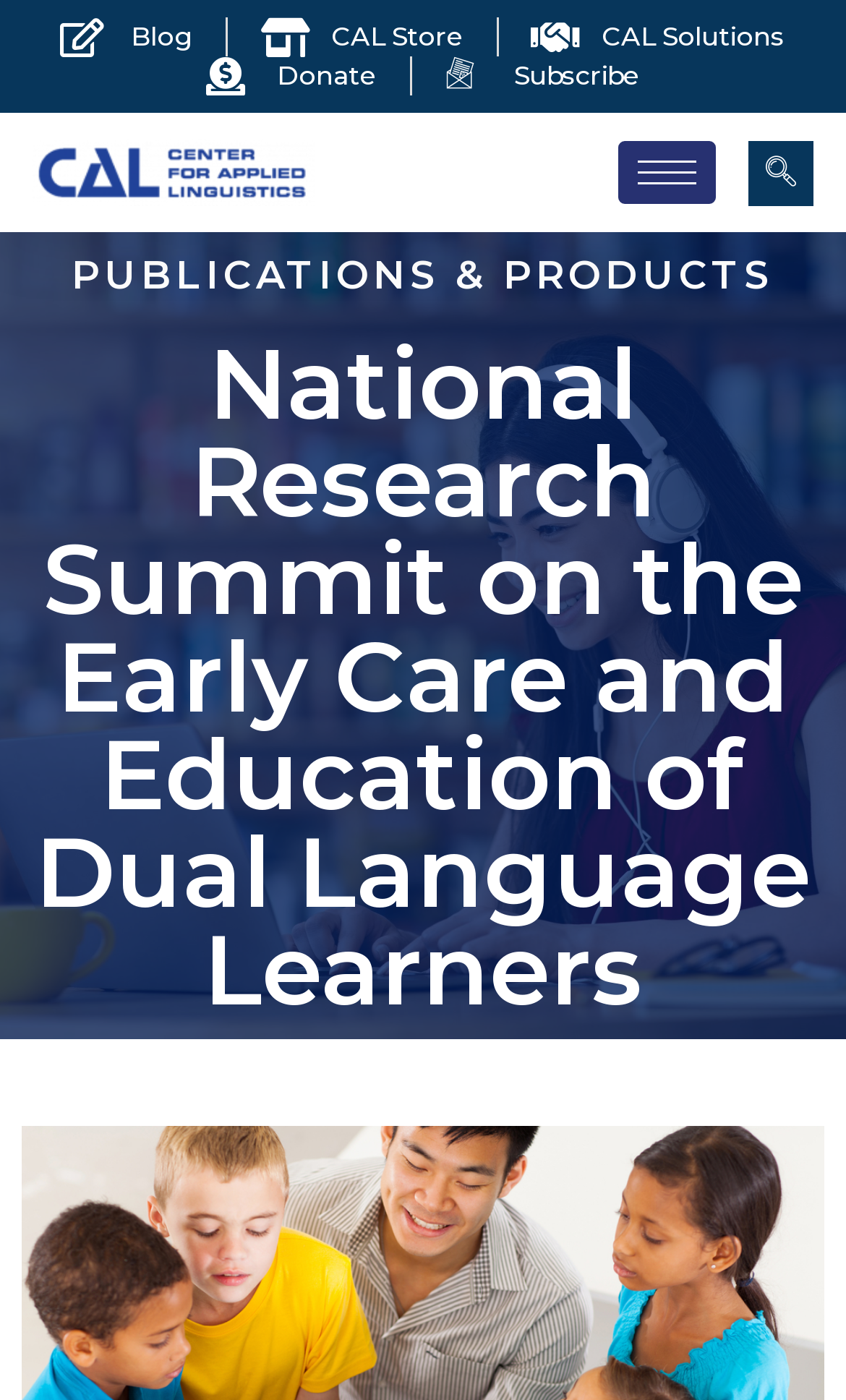Create a full and detailed caption for the entire webpage.

The webpage is about the National Research Summit on the Early Care and Education of Dual Language Learners. At the top left, there is a logo of the Center for Applied Linguistics, which is an image. To the right of the logo, there are five links: "Blog", "CAL Store", "CAL Solutions", "Donate", and "Subscribe", arranged horizontally. Below the logo, there is a hamburger icon button and a search button at the top right corner.

The main content of the webpage is divided into two sections. The first section has a heading "PUBLICATIONS & PRODUCTS" at the top. The second section has a heading "National Research Summit on the Early Care and Education of Dual Language Learners", which is a longer title that spans almost the entire width of the page. This section likely contains information about the summit, including the awarding of funding by the Heising-Simons and McKnight Foundations, and the event details, such as the date and location in Washington DC.